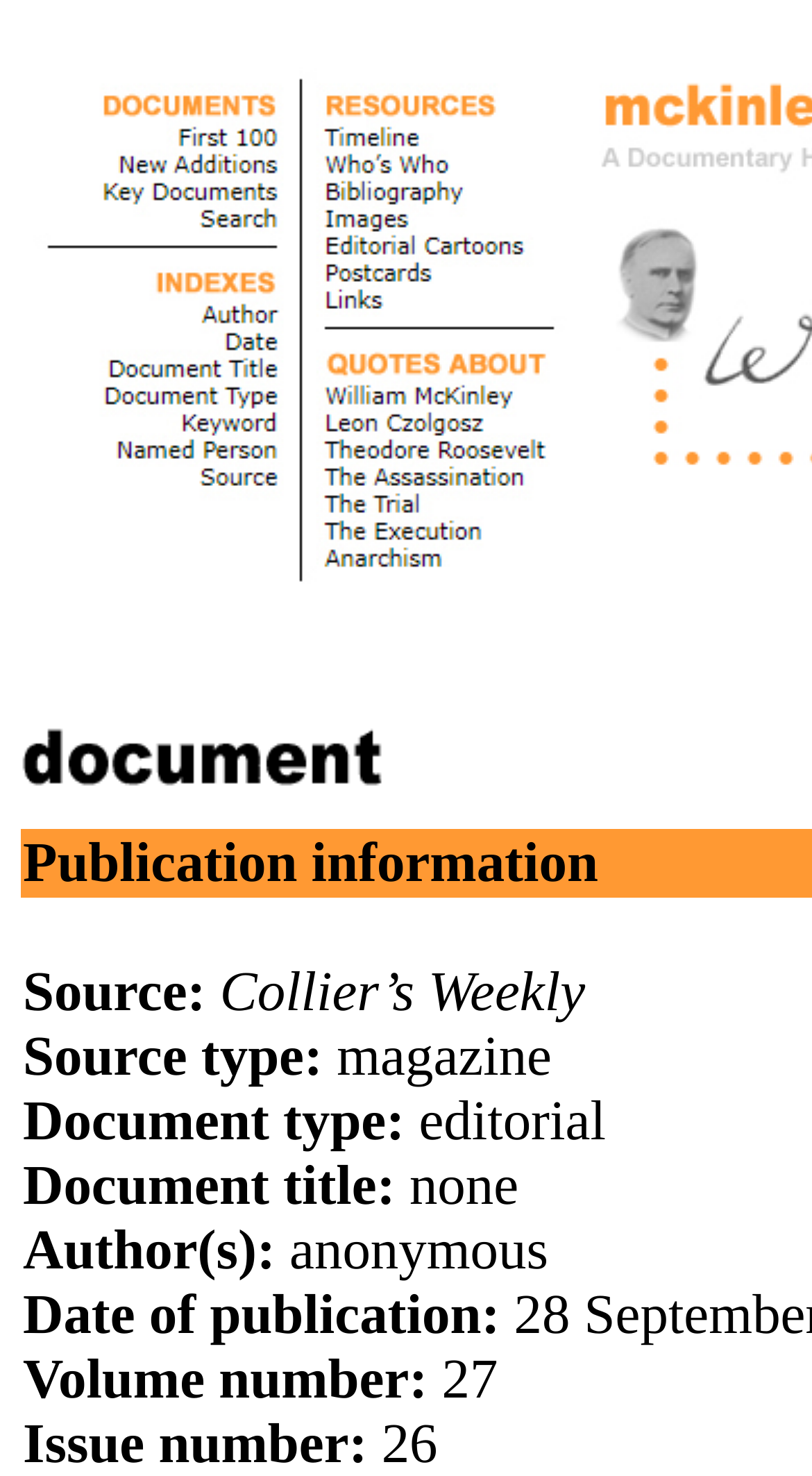Respond to the question below with a concise word or phrase:
What is the date of publication of the document?

Not specified